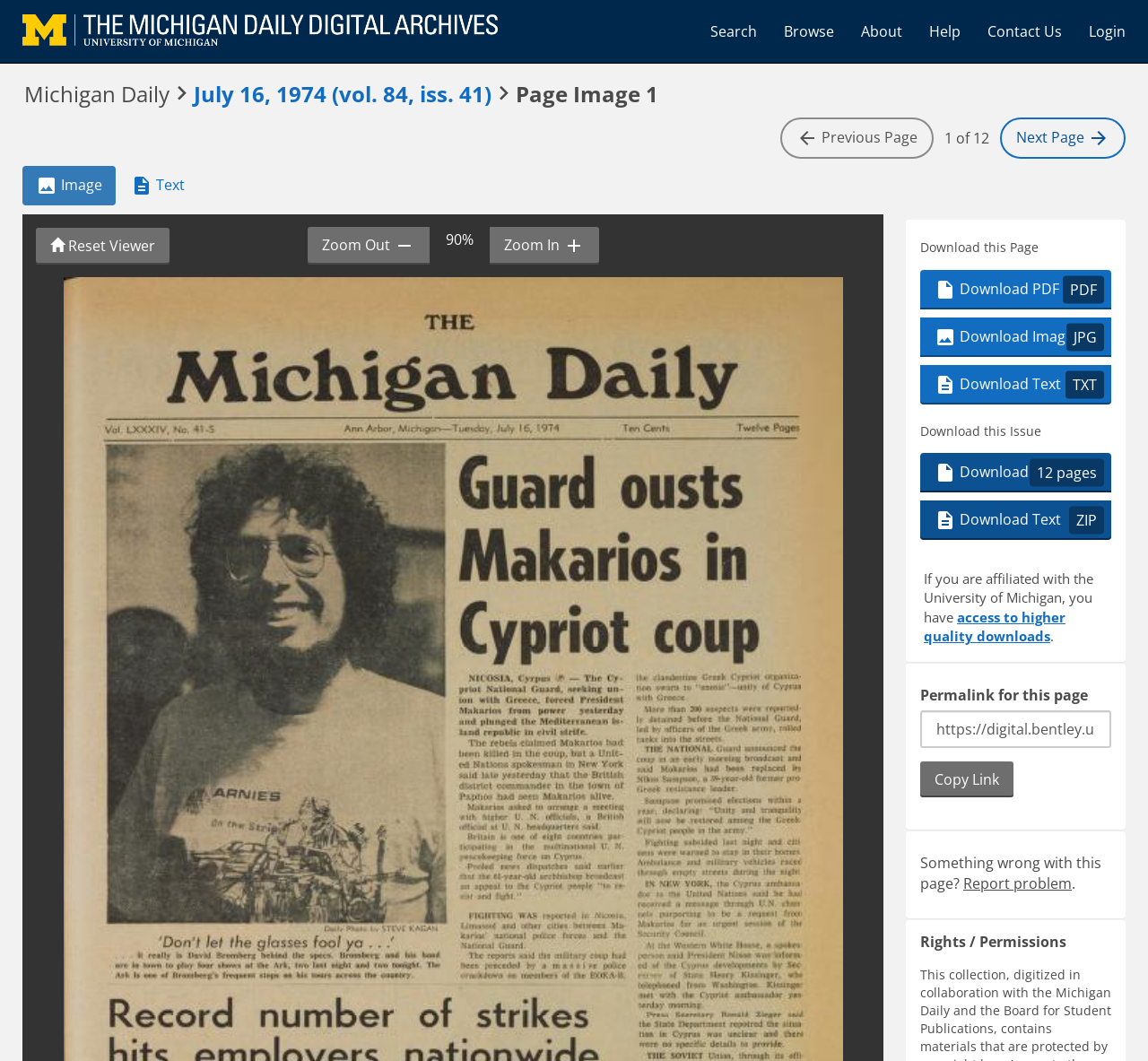What is the zoom level of the current page?
Using the picture, provide a one-word or short phrase answer.

90%